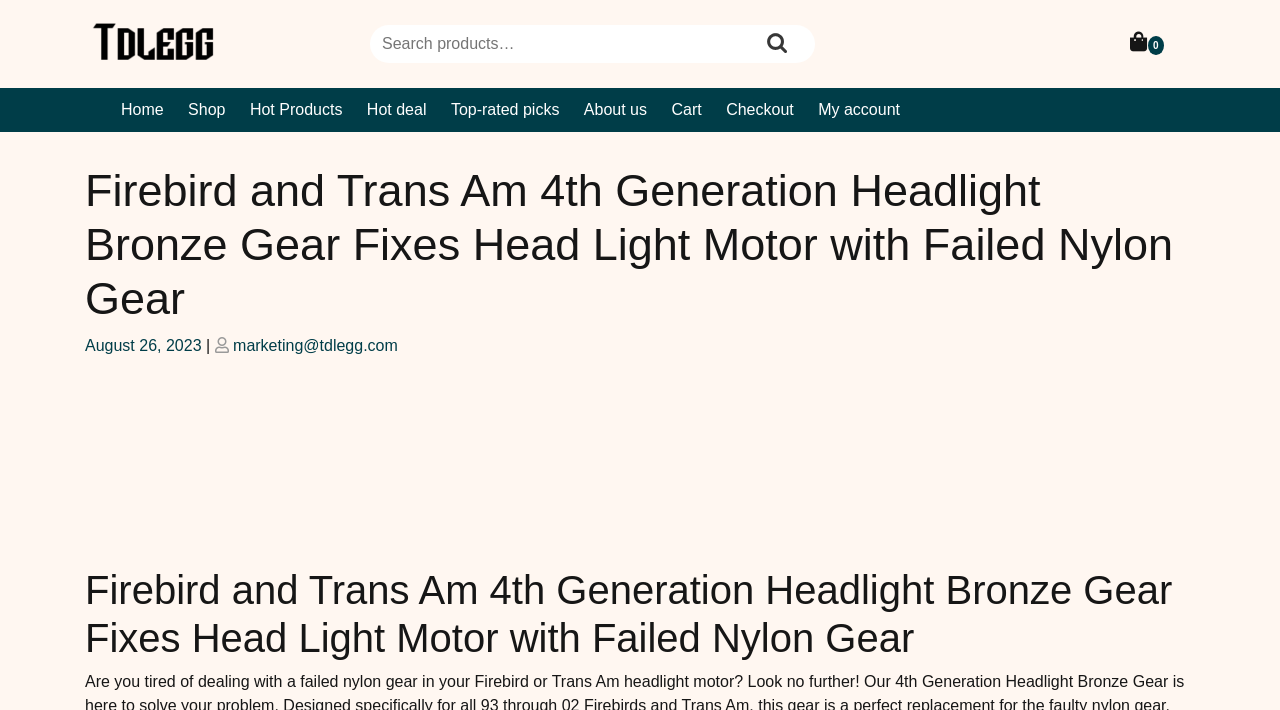Find the bounding box coordinates of the element to click in order to complete the given instruction: "Go to home page."

[0.087, 0.124, 0.136, 0.186]